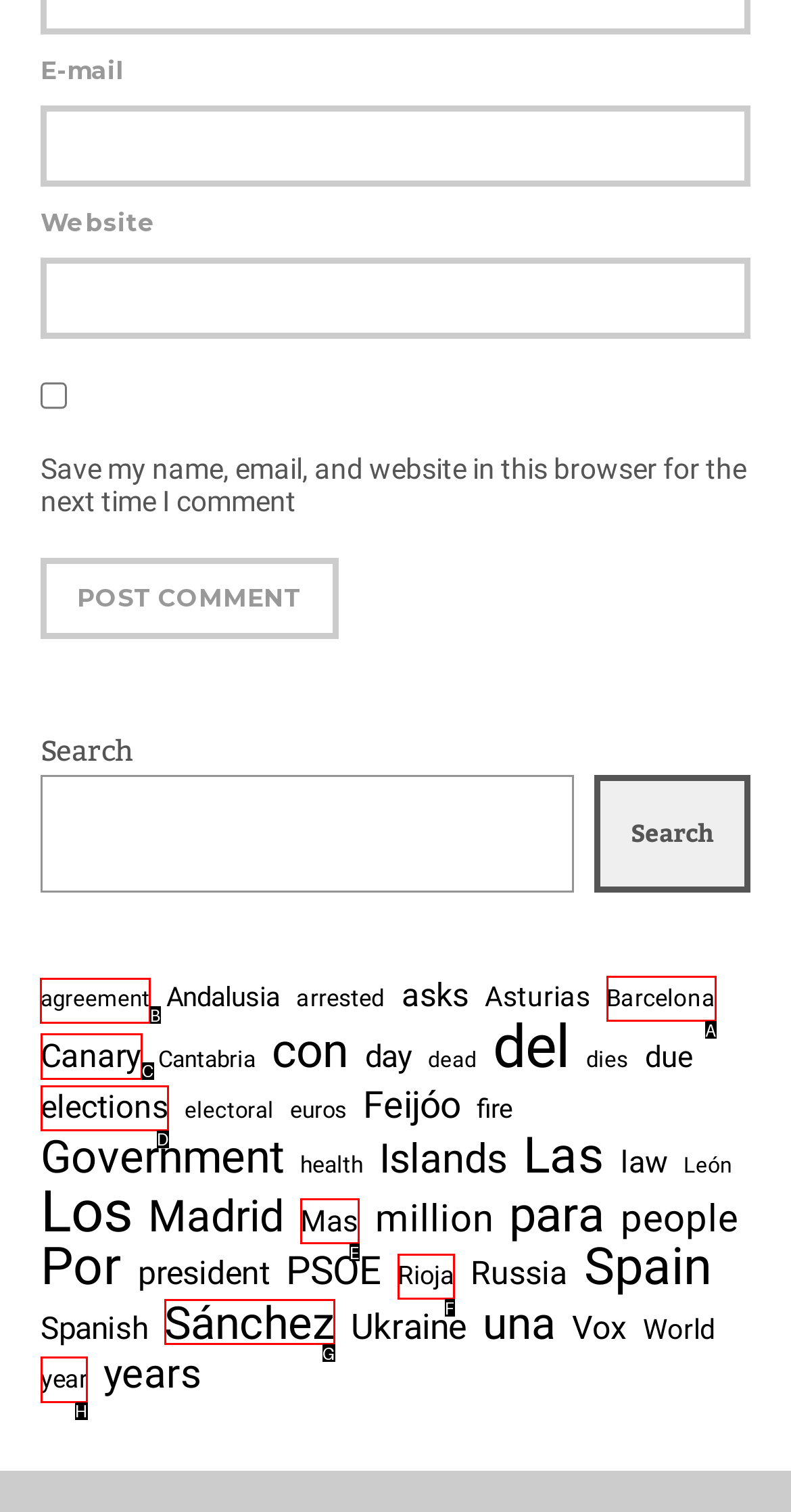Determine which option you need to click to execute the following task: Click on 'agreement'. Provide your answer as a single letter.

B